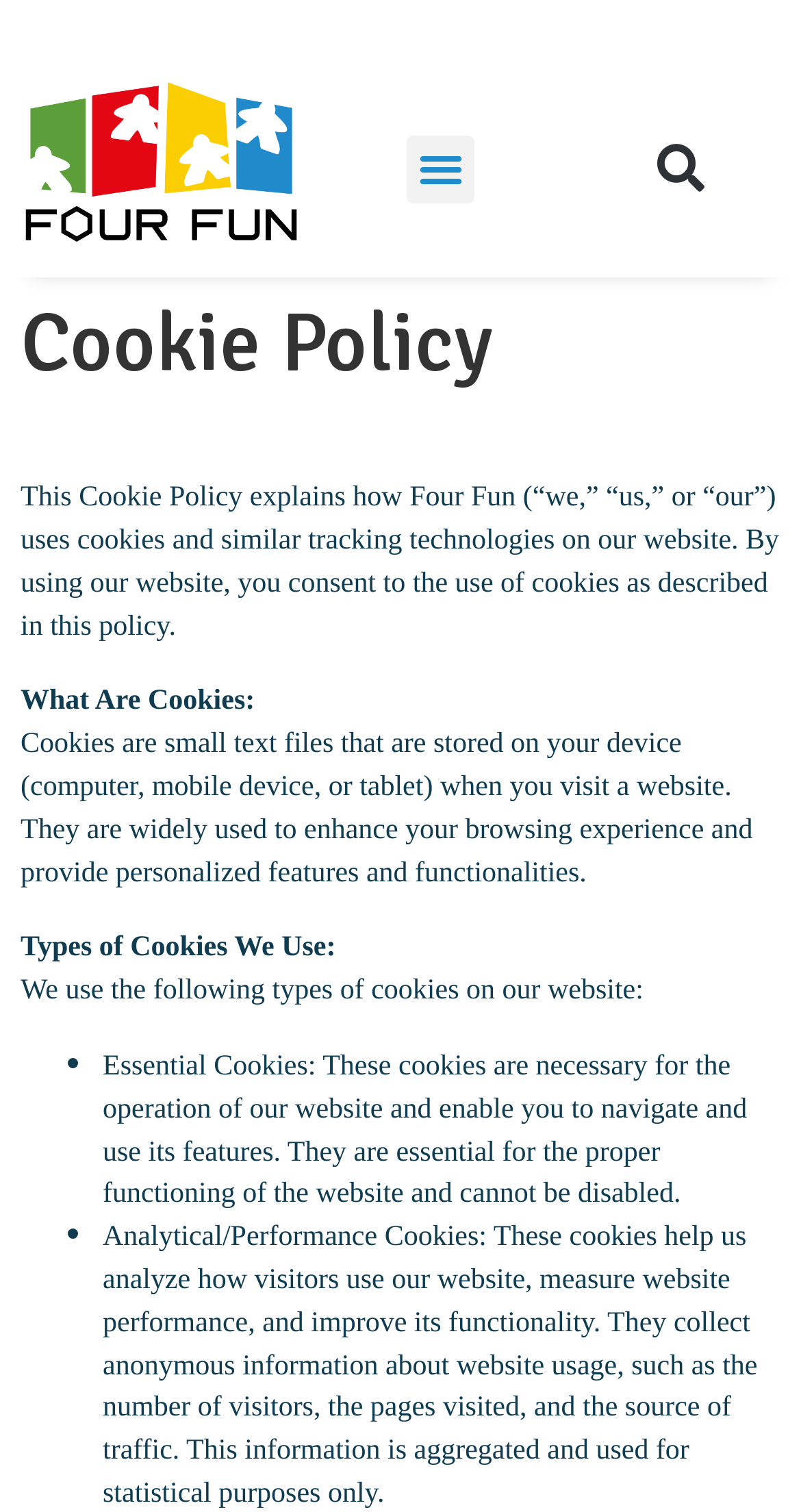How many types of cookies are mentioned on the webpage?
Look at the screenshot and respond with one word or a short phrase.

Two